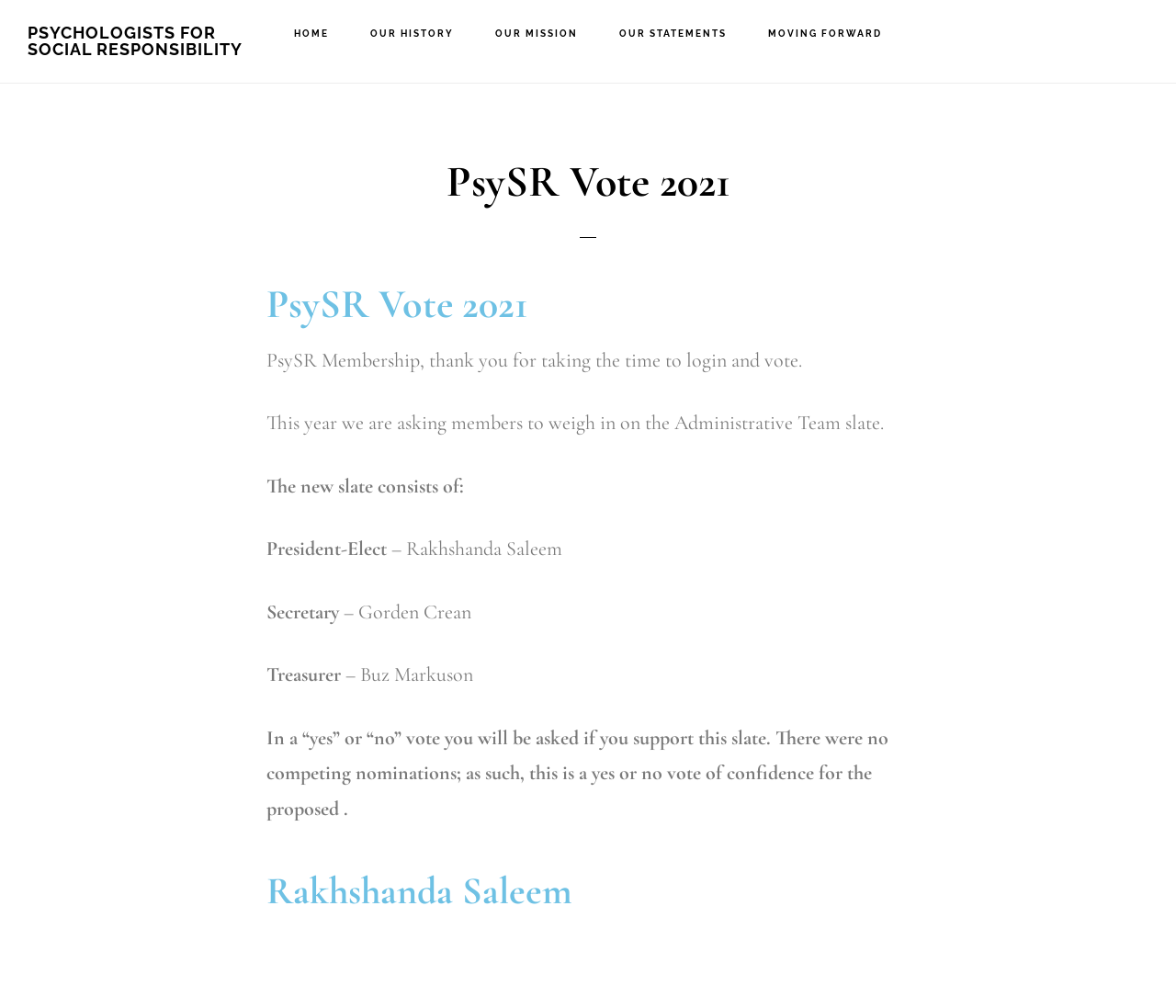How many positions are up for vote?
Based on the image, give a one-word or short phrase answer.

Three